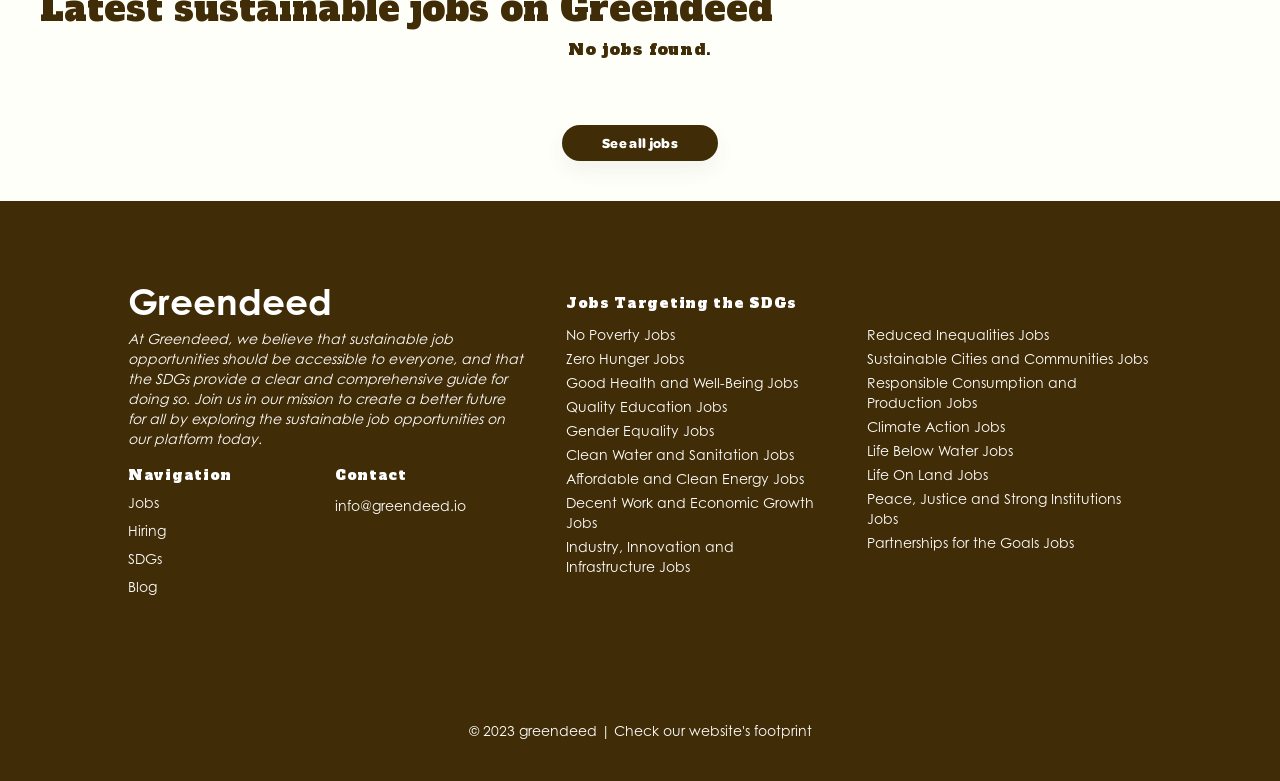Given the element description "See all jobs" in the screenshot, predict the bounding box coordinates of that UI element.

[0.439, 0.169, 0.561, 0.195]